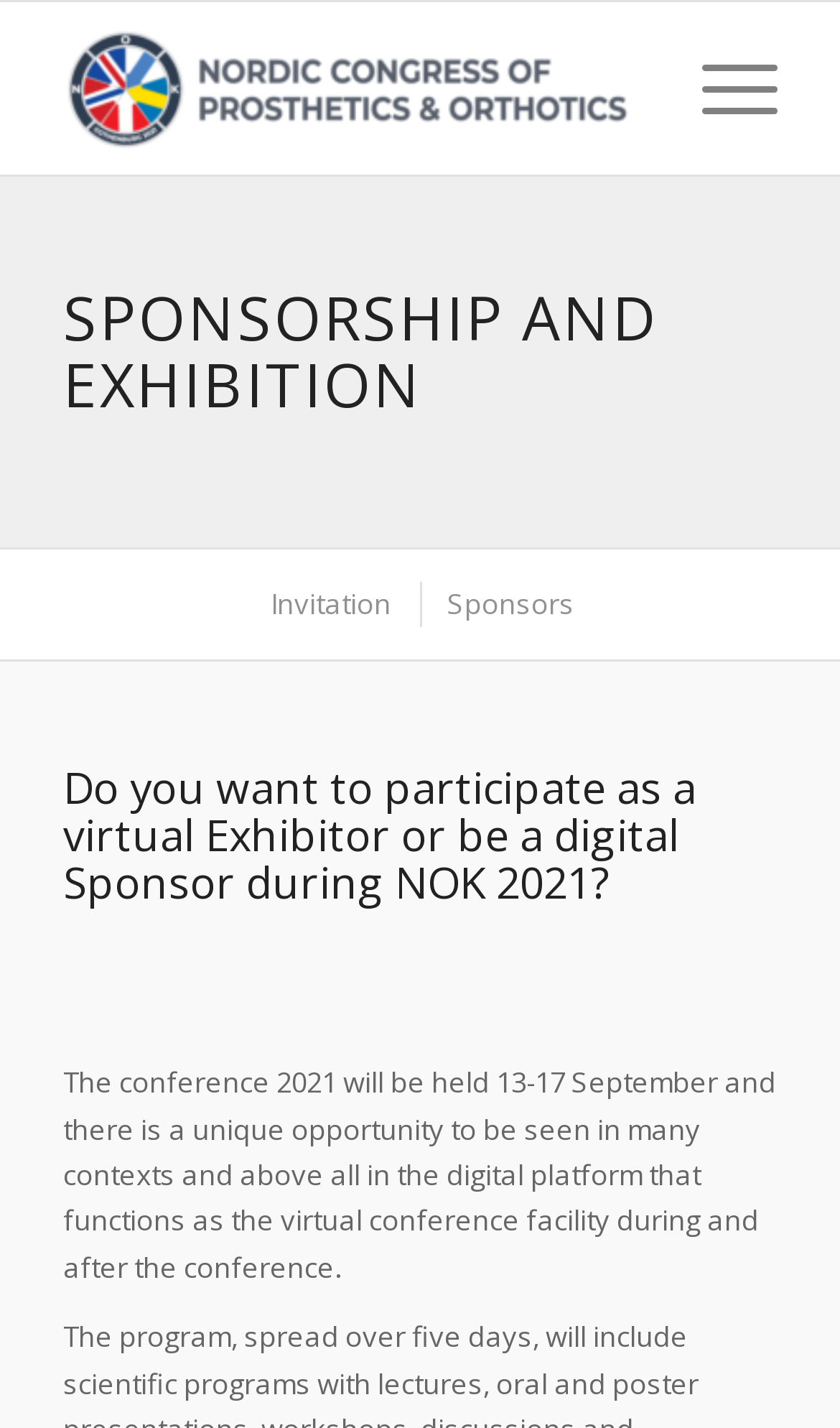What is the date of the conference?
Based on the image, answer the question with as much detail as possible.

I found the answer by reading the text in the StaticText element, which mentions that 'The conference 2021 will be held 13-17 September...'. This text provides the date of the conference.